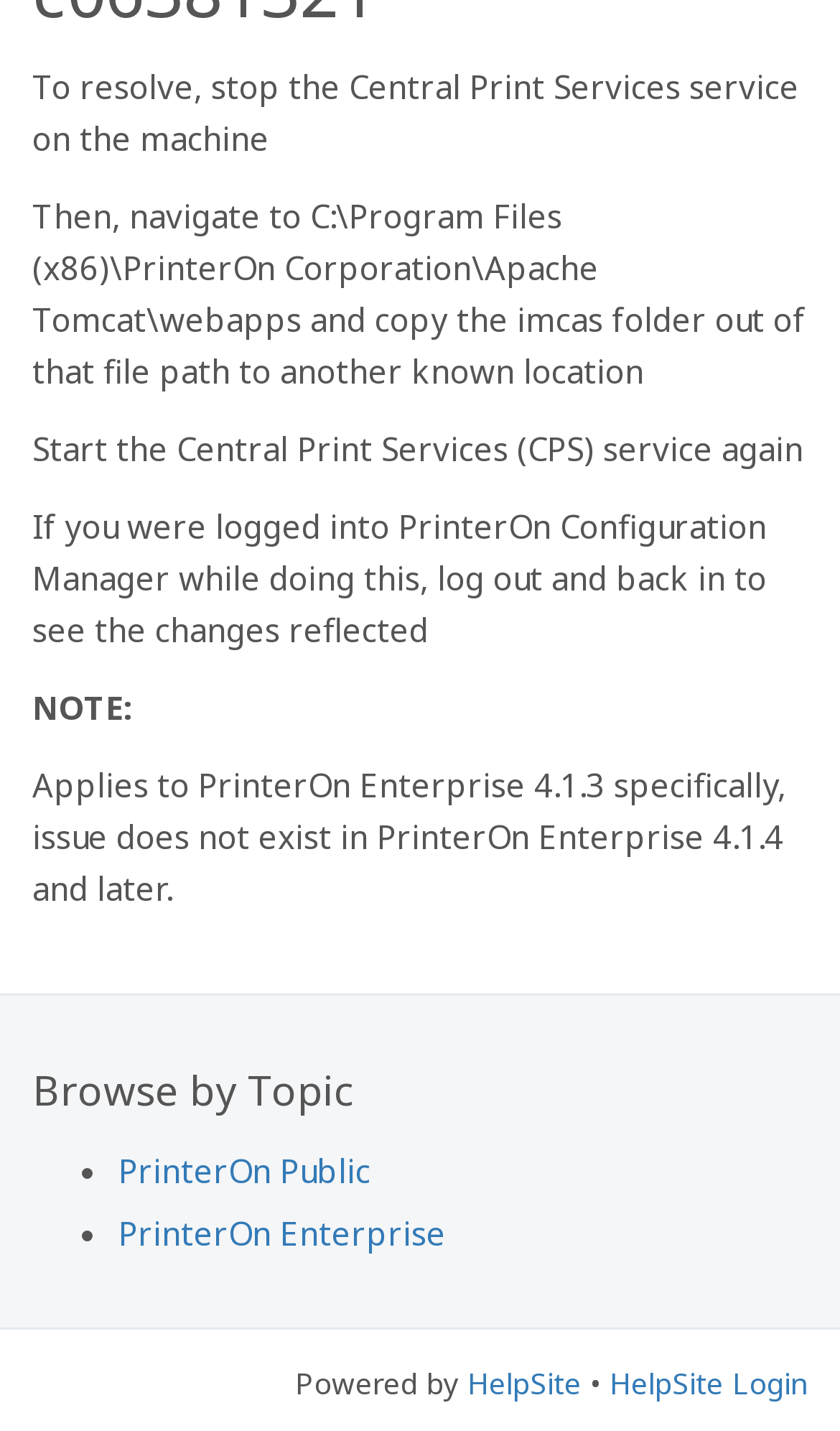What version of PrinterOn Enterprise does the issue not exist in?
Please provide a single word or phrase as your answer based on the screenshot.

4.1.4 and later